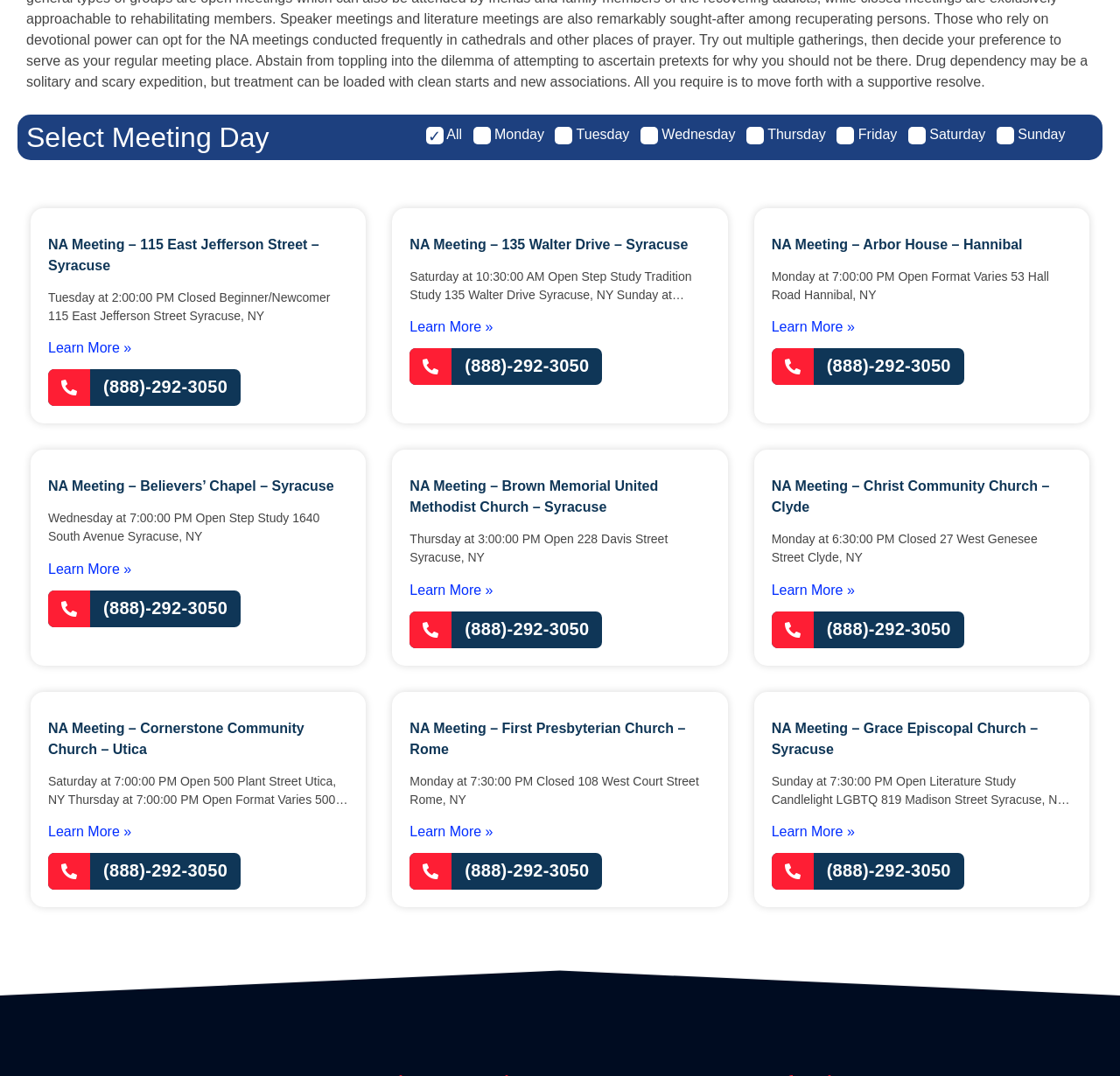How many NA Meetings are listed on this webpage?
Provide a comprehensive and detailed answer to the question.

I counted the number of heading elements with the text 'NA Meeting – ...' and found 9 of them, each corresponding to a different meeting location.